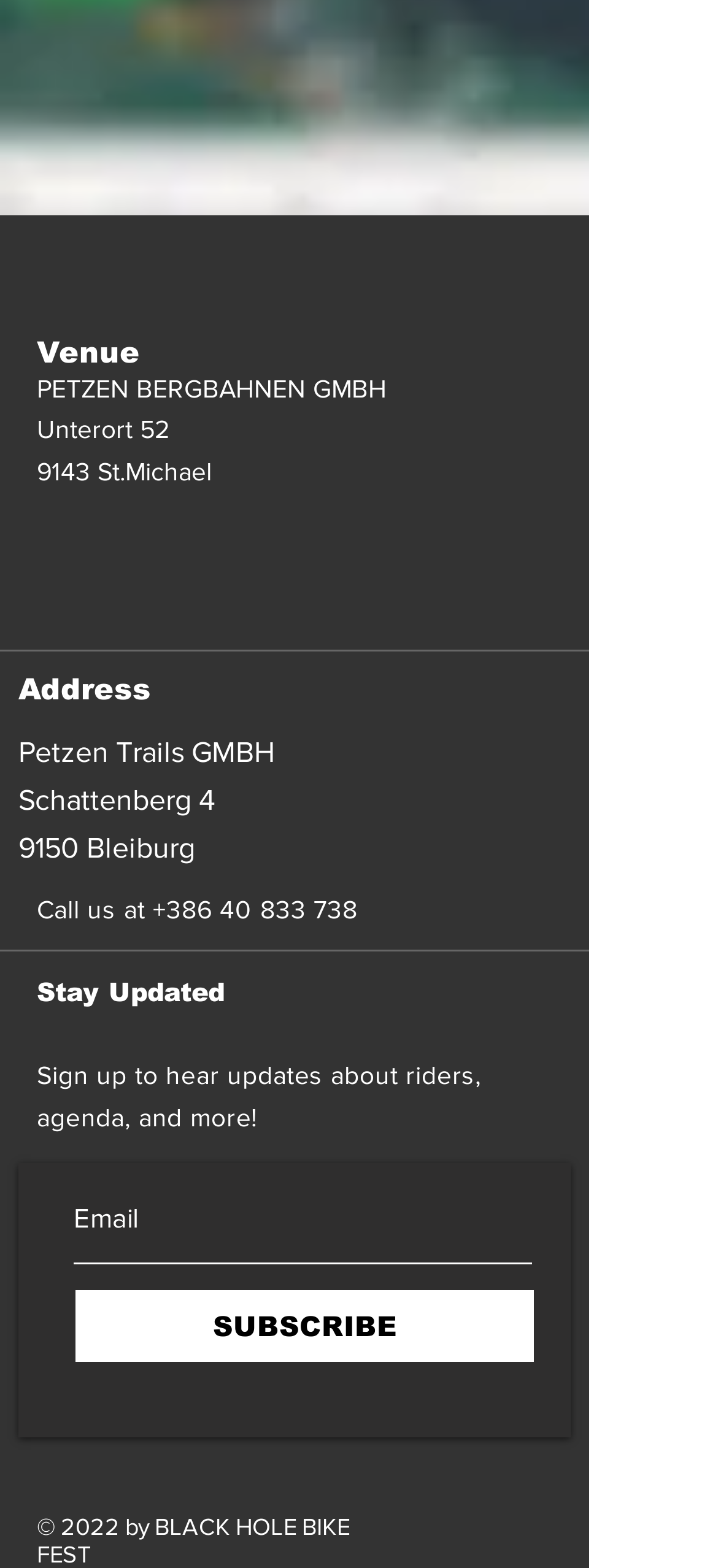What is the purpose of the textbox?
Please respond to the question thoroughly and include all relevant details.

The textbox is located at the bottom of the webpage, and it is required to enter an email address. This is indicated by the static text 'Email' above the textbox and the button 'SUBSCRIBE' below it, suggesting that the user needs to enter their email to subscribe to updates.